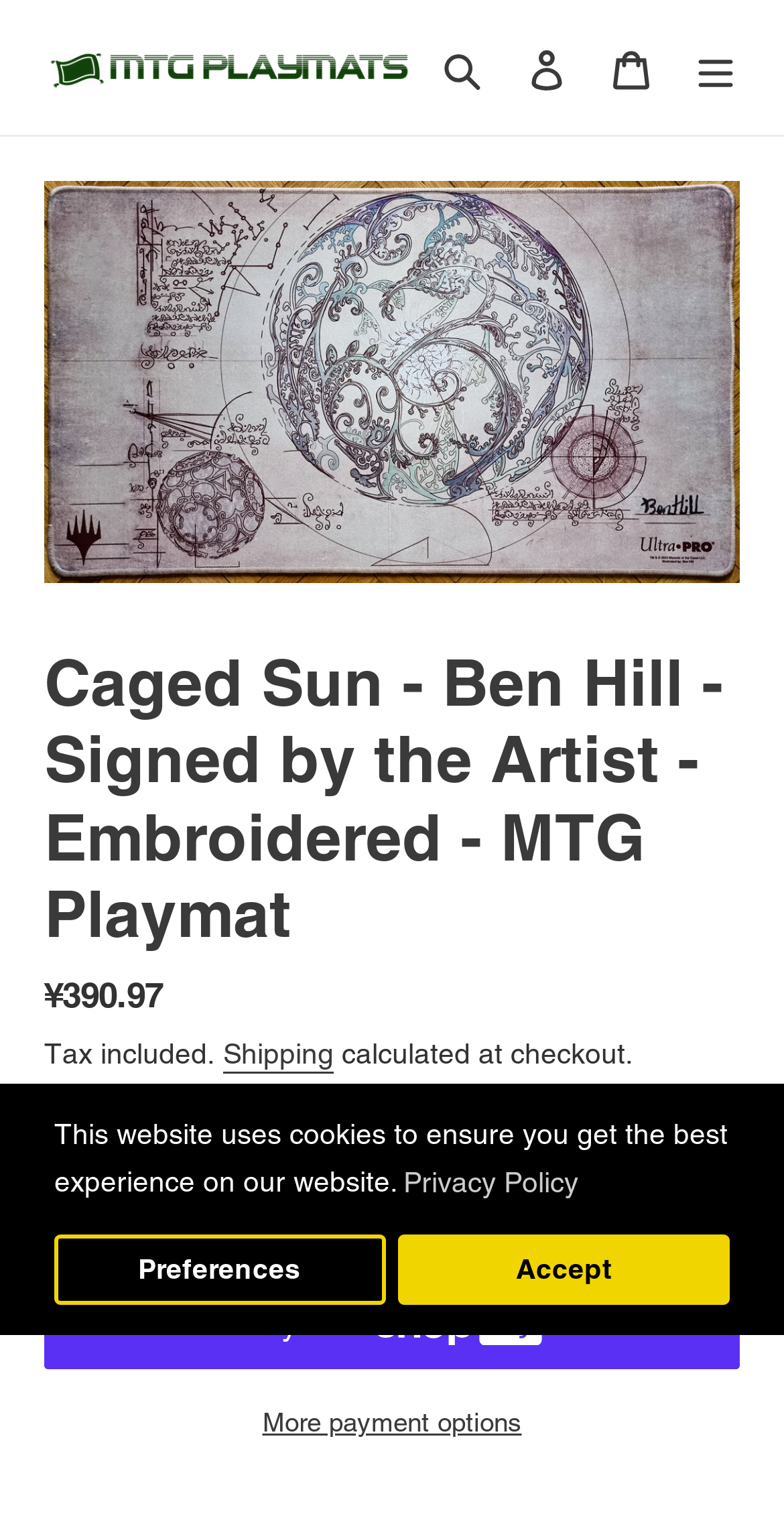Locate the UI element described as follows: "Log in". Return the bounding box coordinates as four float numbers between 0 and 1 in the order [left, top, right, bottom].

[0.644, 0.016, 0.751, 0.073]